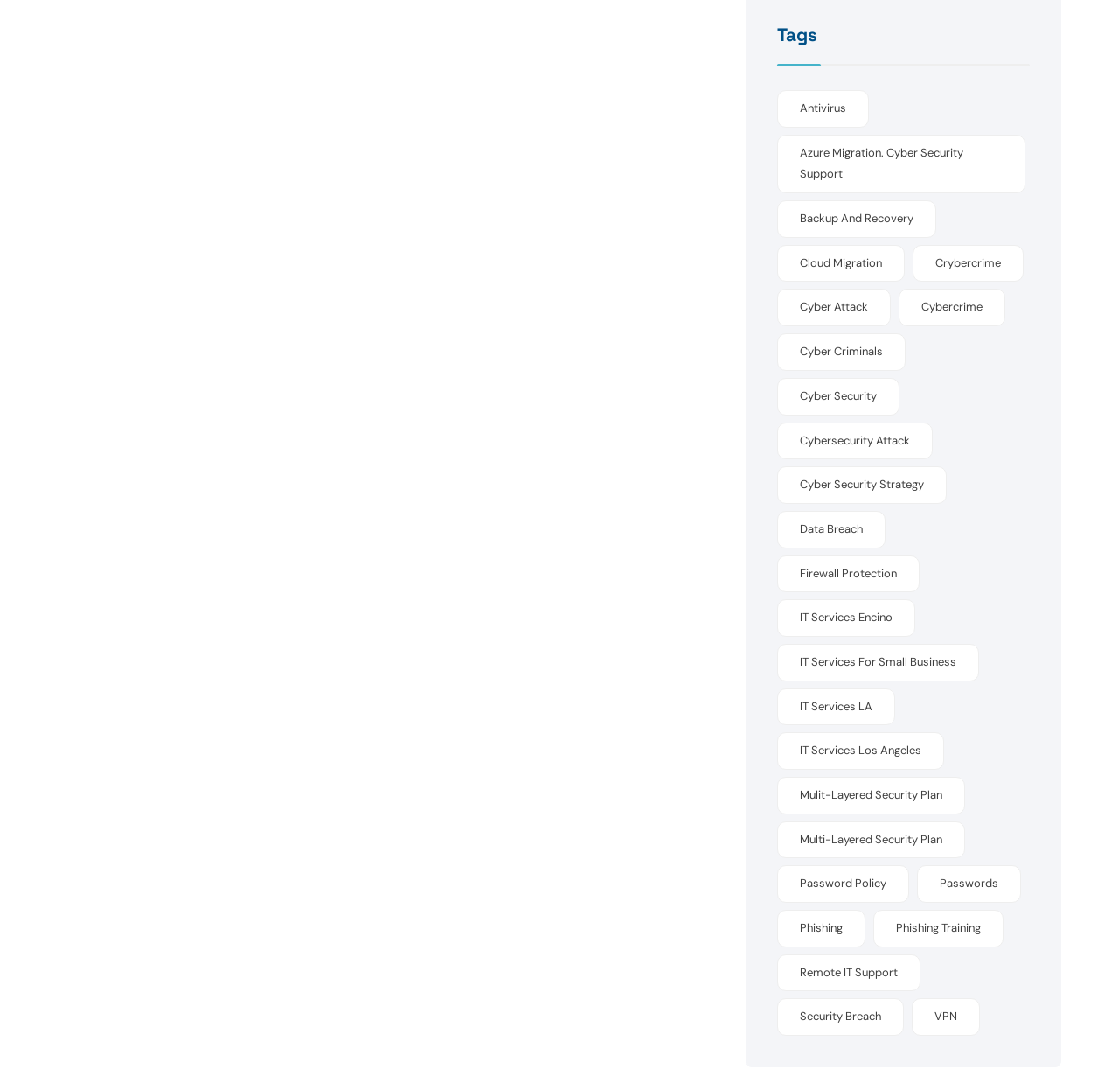Reply to the question with a brief word or phrase: What is the first link on the webpage?

antivirus